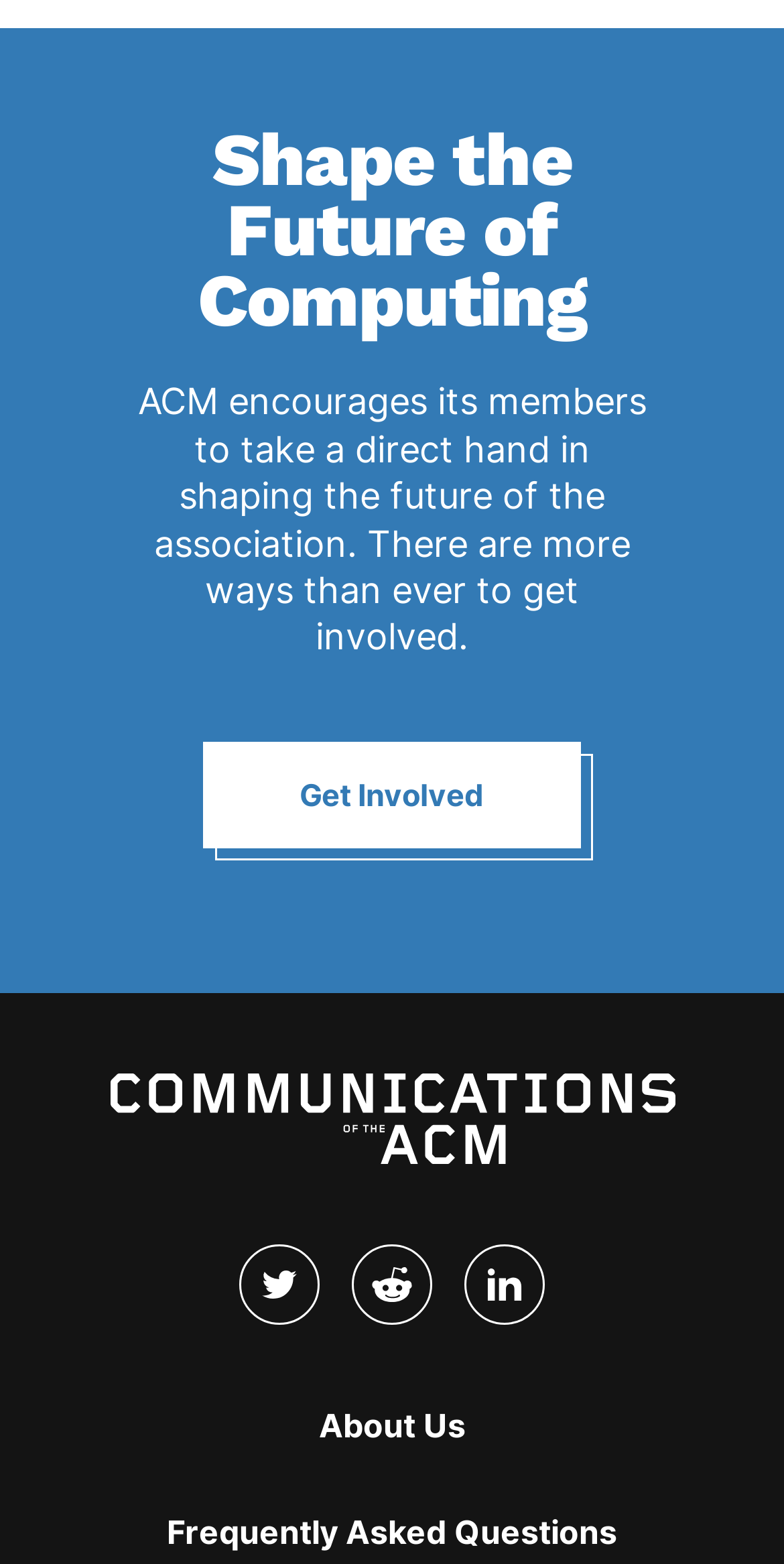Find the bounding box coordinates for the area you need to click to carry out the instruction: "Click on Get Involved". The coordinates should be four float numbers between 0 and 1, indicated as [left, top, right, bottom].

[0.259, 0.474, 0.741, 0.542]